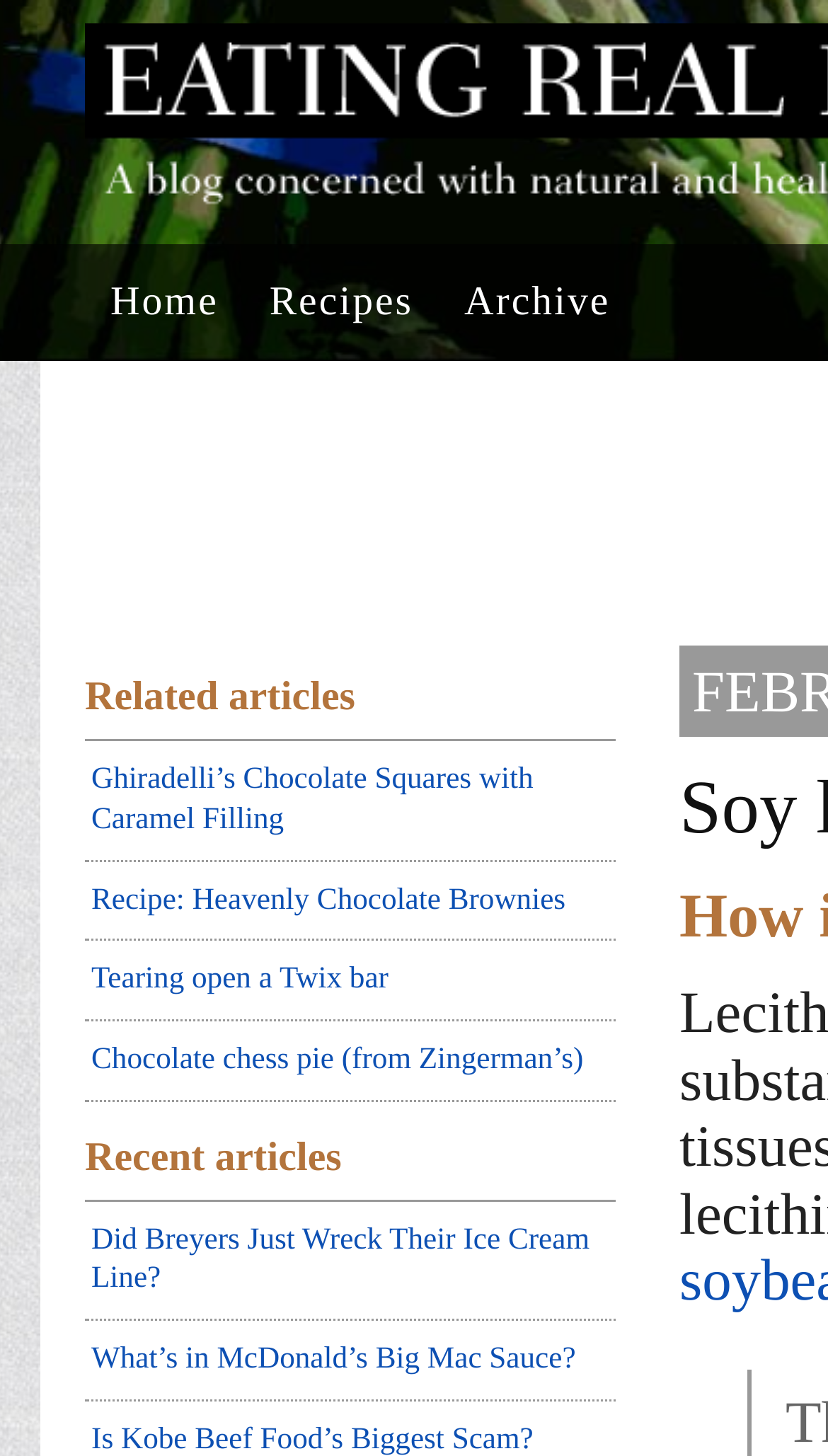What is the last article listed in the 'Recent articles' section?
Based on the screenshot, respond with a single word or phrase.

What’s in McDonald’s Big Mac Sauce?